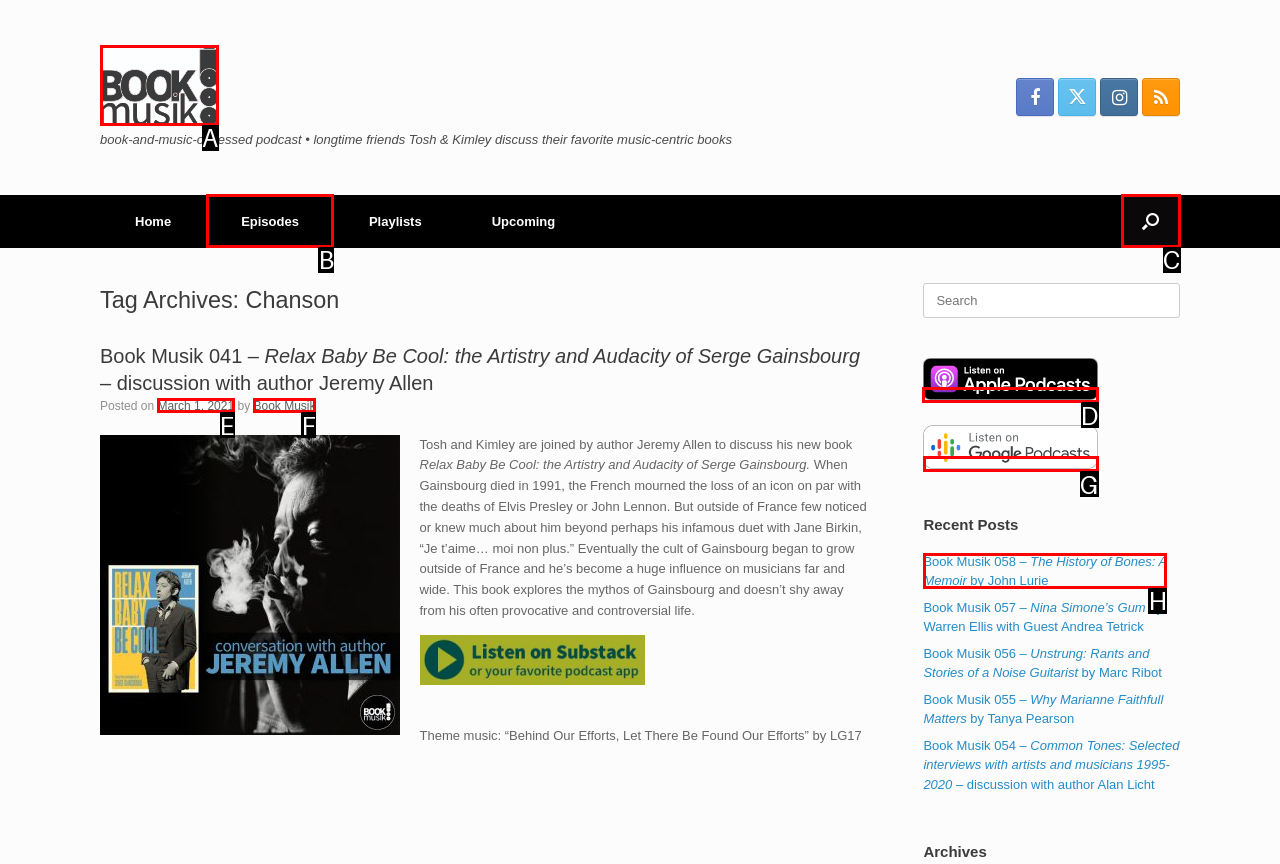Pick the HTML element that should be clicked to execute the task: Listen on Apple Podcast
Respond with the letter corresponding to the correct choice.

D